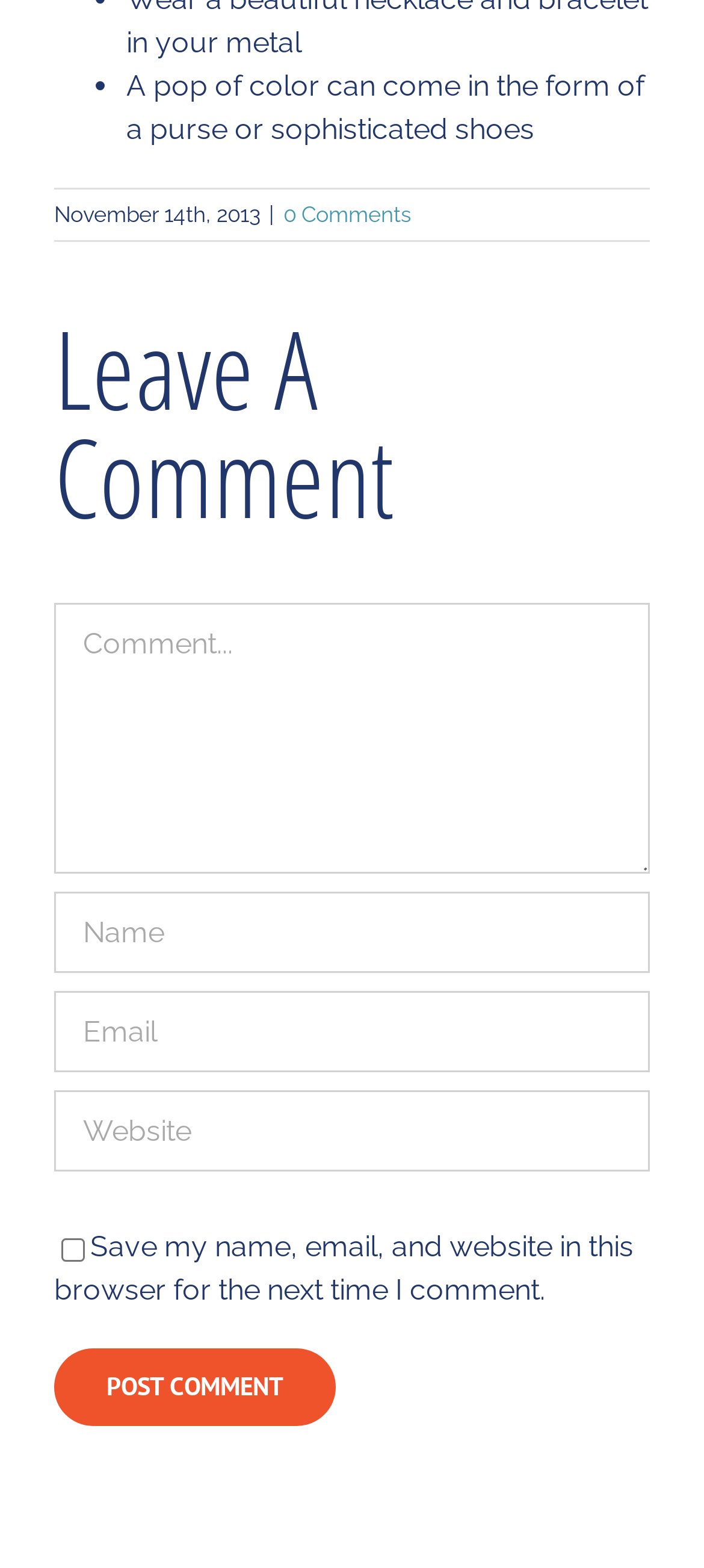What is the date of the article?
Please ensure your answer to the question is detailed and covers all necessary aspects.

I found the date of the article by looking at the StaticText element with the content 'November 14th, 2013' which is located at the top of the webpage.